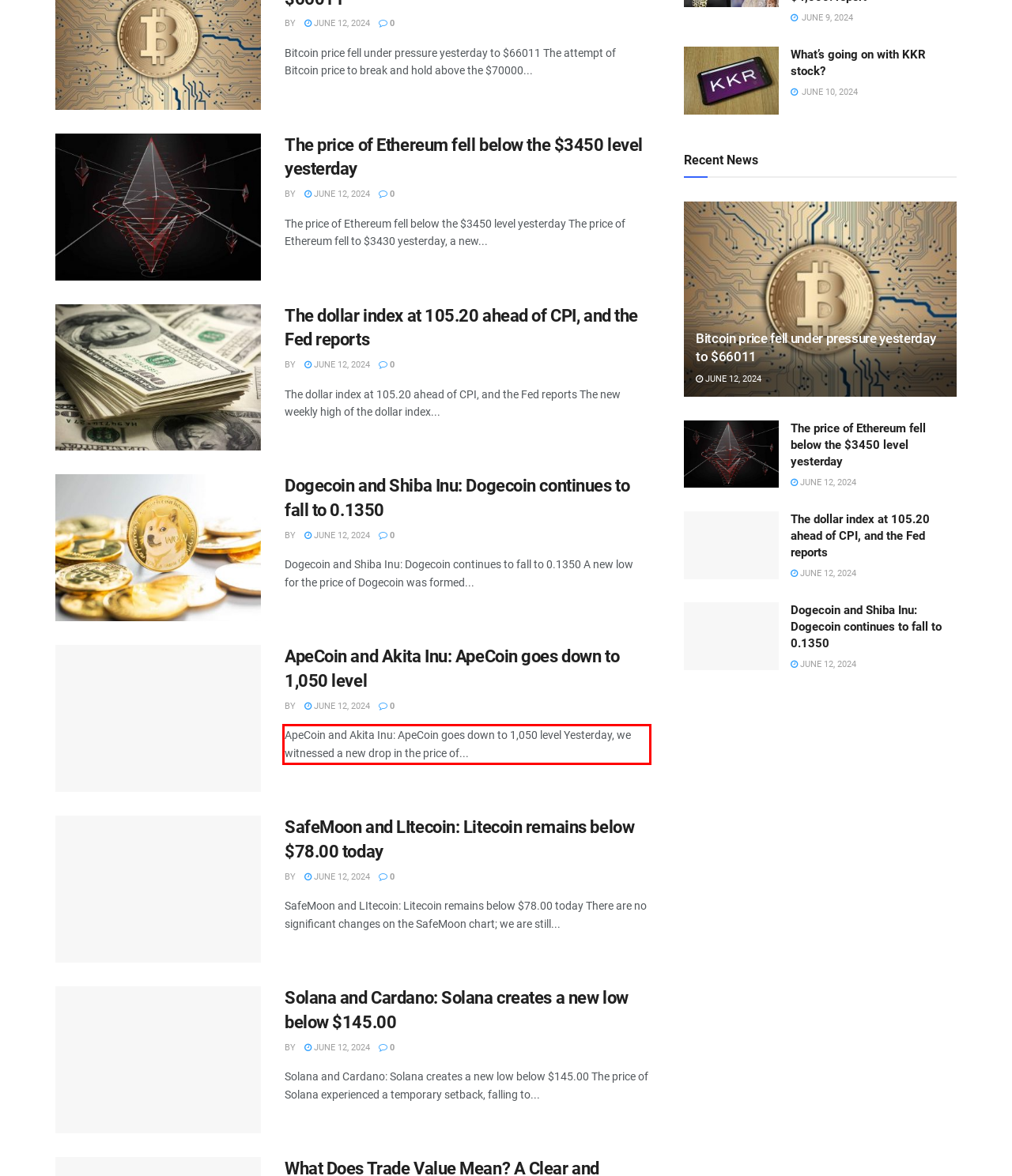Given a webpage screenshot with a red bounding box, perform OCR to read and deliver the text enclosed by the red bounding box.

ApeCoin and Akita Inu: ApeCoin goes down to 1,050 level Yesterday, we witnessed a new drop in the price of...